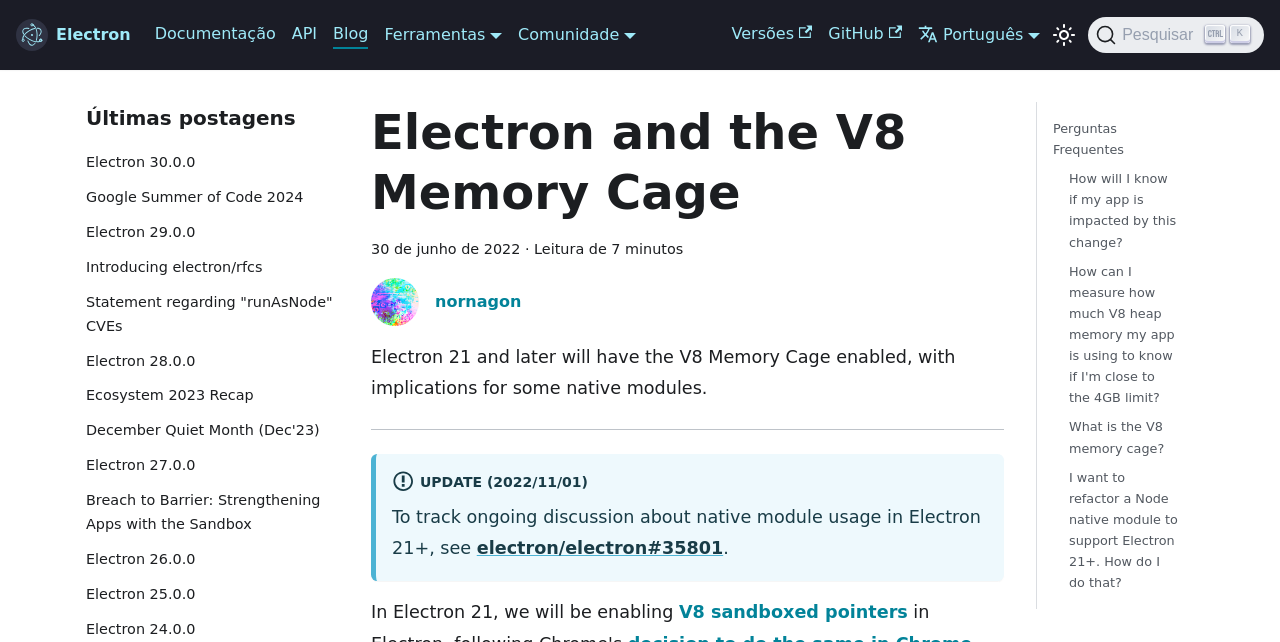What is the estimated reading time of the article?
Look at the image and construct a detailed response to the question.

The webpage has a static text element that says 'Leitura de 7 minutos', which indicates the estimated reading time of the article.